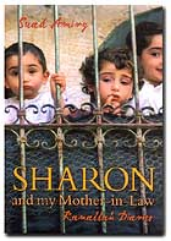What color is 'Sharon' in the title?
Please use the image to provide an in-depth answer to the question.

The title 'Sharon and My Mother-in-Law' is prominently displayed in bold letters at the bottom of the cover, with 'Sharon' in vibrant orange and 'and my Mother-in-Law' in a stylish, complementary font.